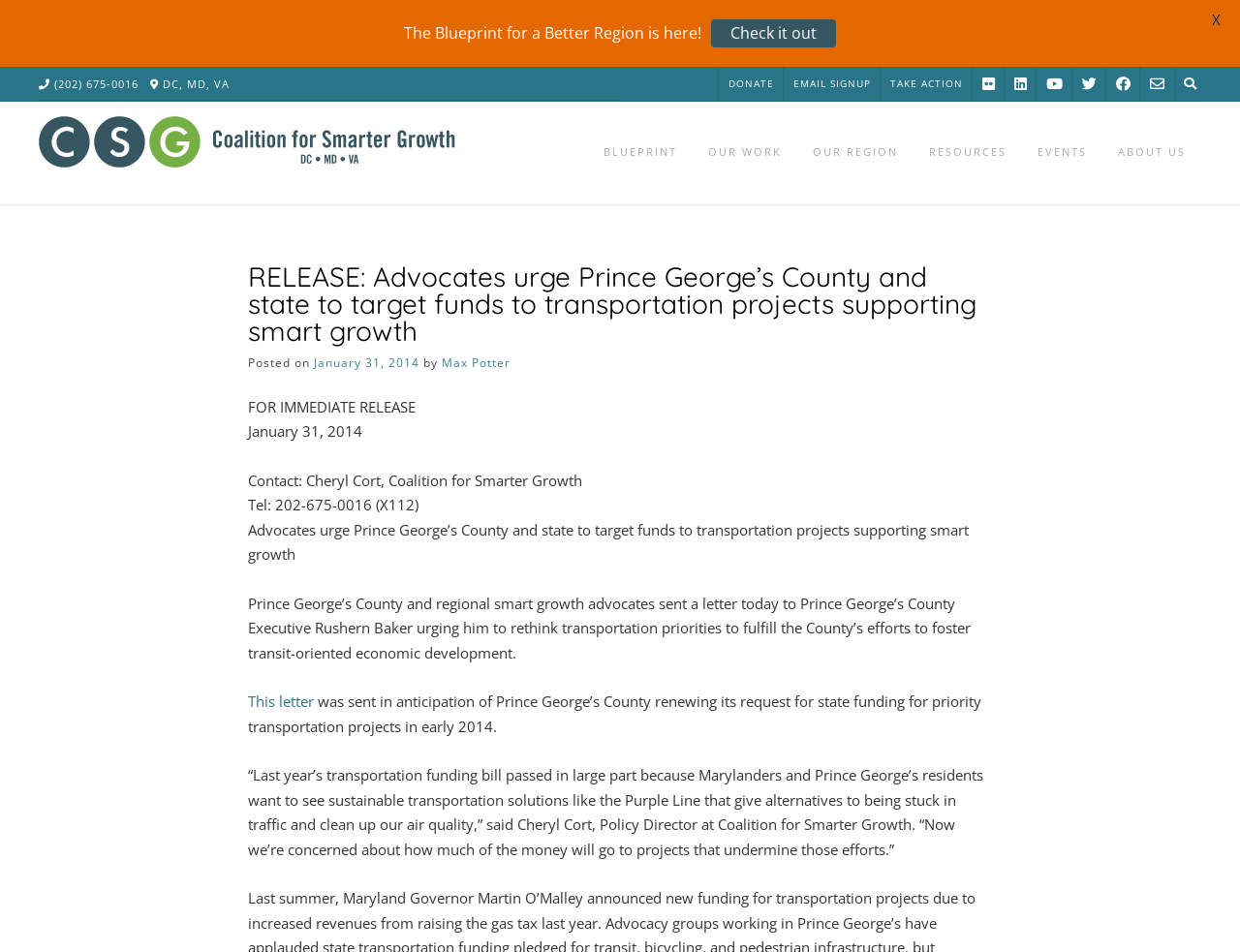What is the title of the release?
Provide a comprehensive and detailed answer to the question.

I found the title of the release by looking at the main content area of the webpage, where I saw a heading element with the text 'RELEASE: Advocates urge Prince George’s County and state to target funds to transportation projects supporting smart growth'.